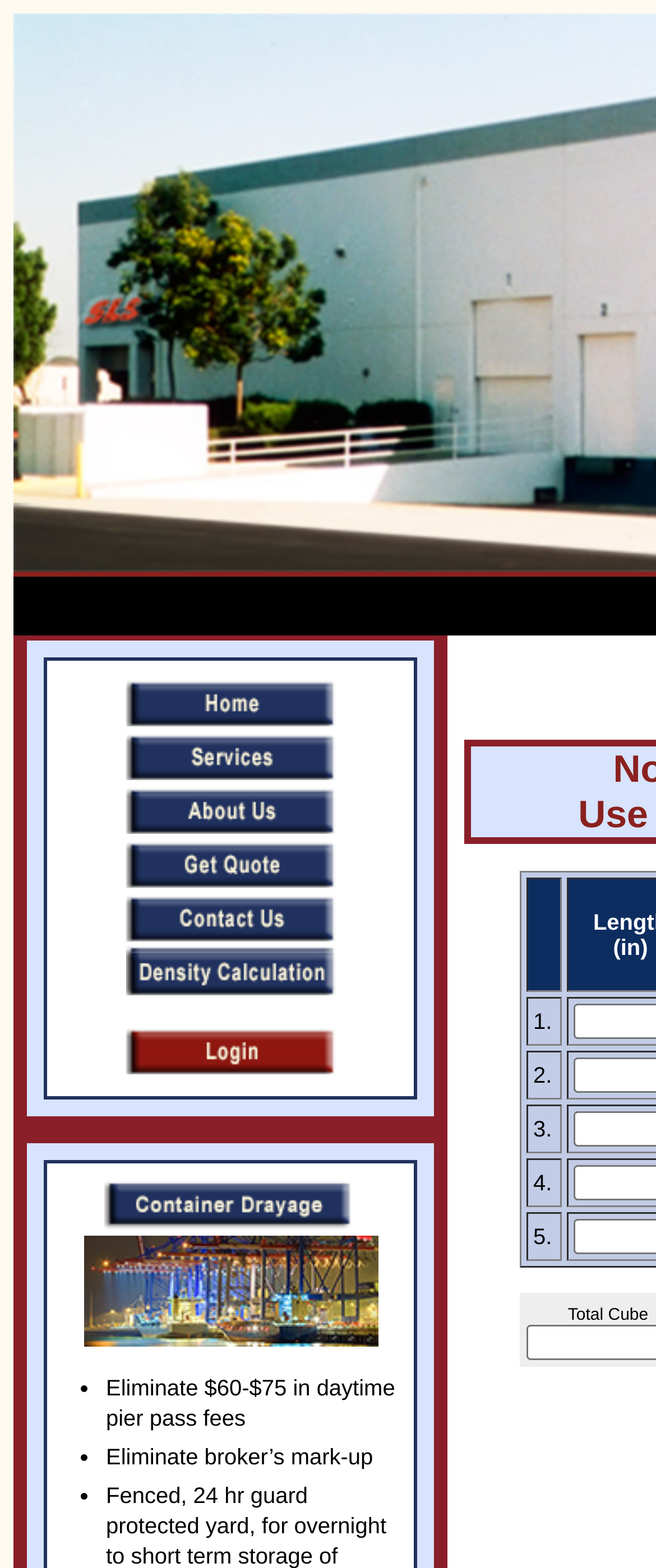Determine the bounding box coordinates of the section to be clicked to follow the instruction: "View Service Schedules". The coordinates should be given as four float numbers between 0 and 1, formatted as [left, top, right, bottom].

[0.191, 0.519, 0.512, 0.535]